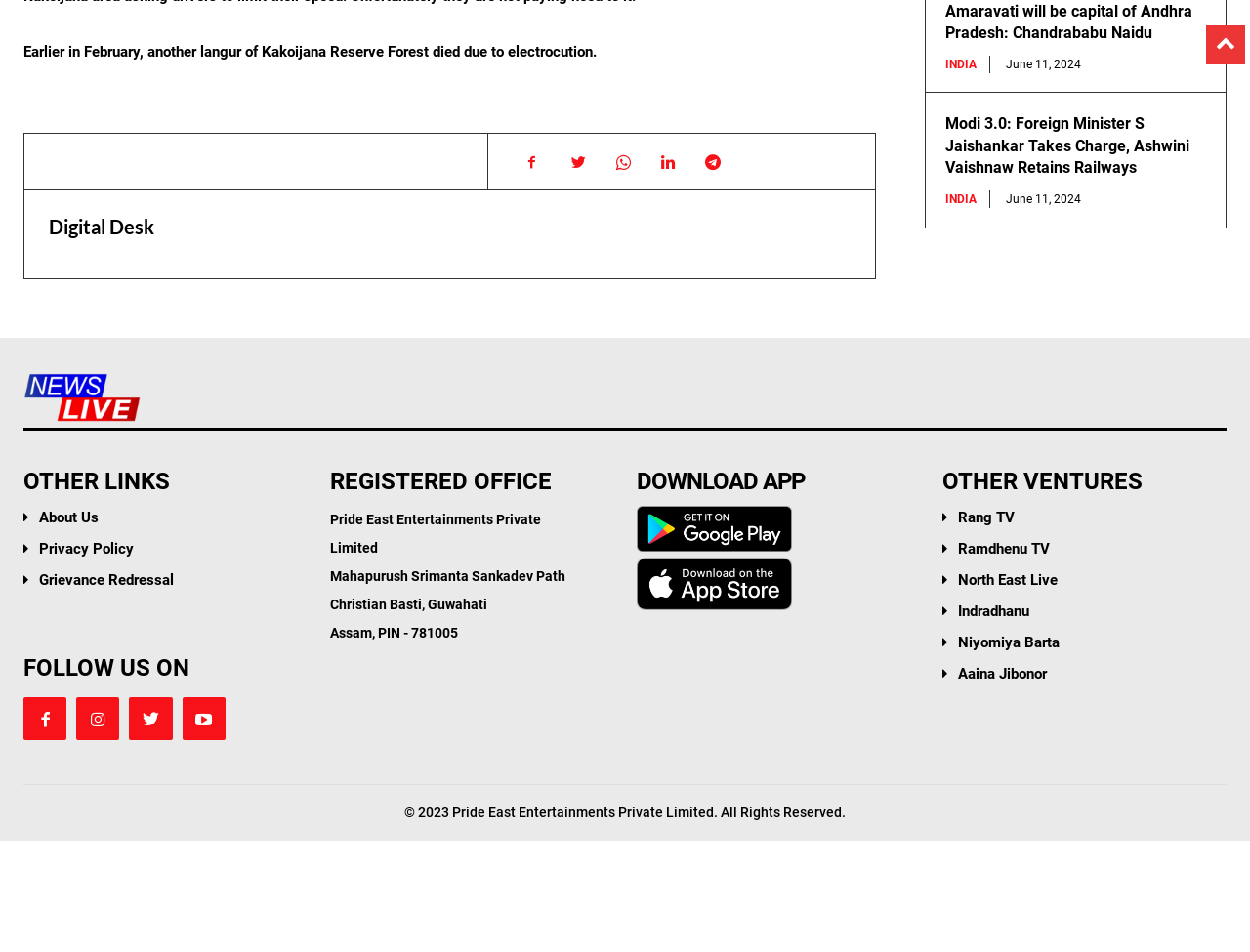Please find the bounding box coordinates of the clickable region needed to complete the following instruction: "Open the 'About Us' page". The bounding box coordinates must consist of four float numbers between 0 and 1, i.e., [left, top, right, bottom].

[0.031, 0.62, 0.079, 0.638]